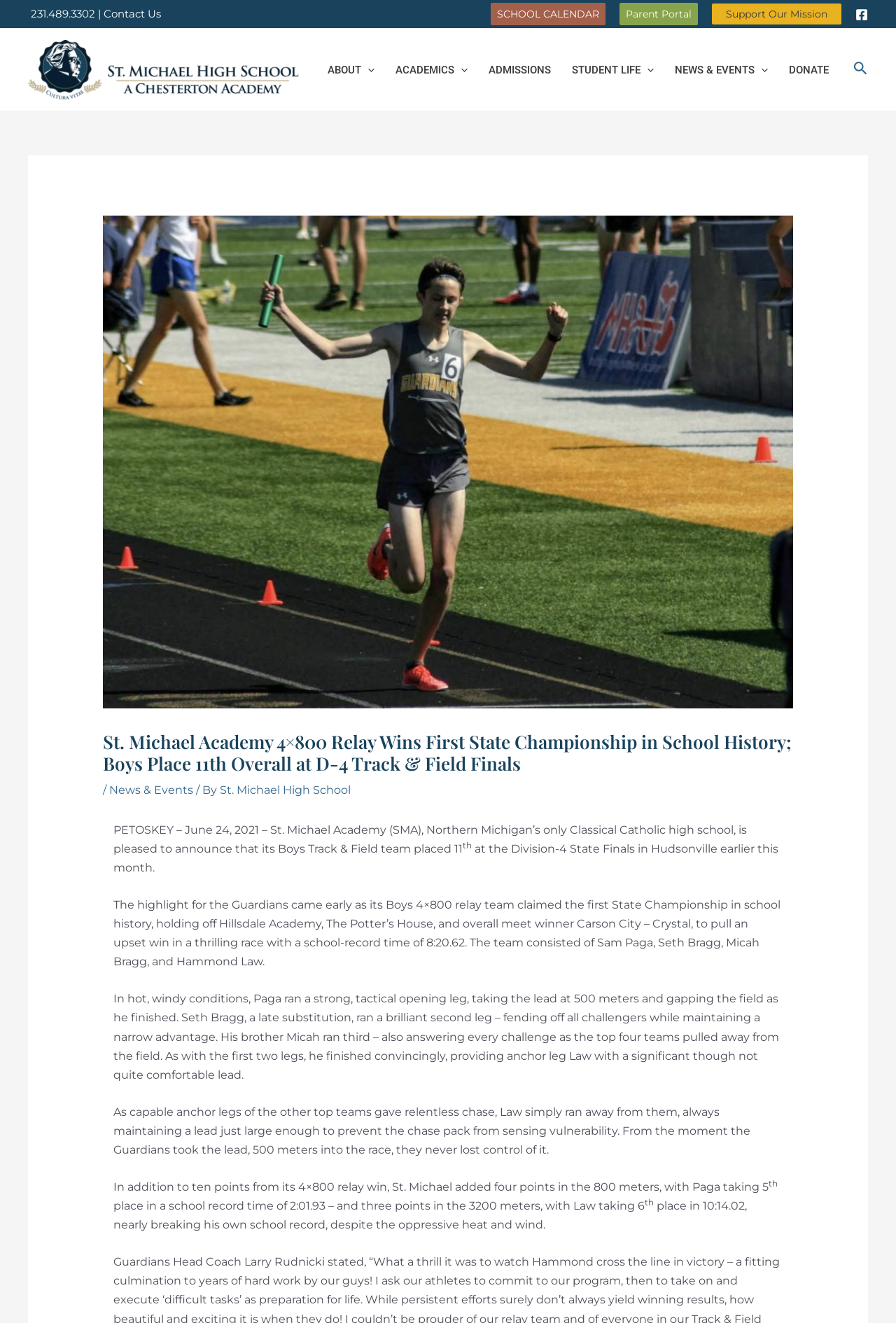Describe all the key features of the webpage in detail.

The webpage is about St. Michael High School, a Chesterton Academy, and features a news article about the school's 4x800 relay team winning their first state championship in school history. 

At the top of the page, there is a phone number and a "Contact Us" link on the left, followed by several links to other pages, including "SCHOOL CALENDAR", "Parent Portal", "Support Our Mission", and "Facebook". 

Below these links, there is a navigation menu with several options, including "ABOUT", "ACADEMICS", "ADMISSIONS", "STUDENT LIFE", "NEWS & EVENTS", and "DONATE". Each of these options has a dropdown menu with additional links.

The main content of the page is an article about the school's 4x800 relay team winning the state championship. The article is accompanied by an image of the team. The article is divided into several paragraphs, describing the team's achievement, the race, and the individual performances of the team members. 

On the right side of the page, there is a search icon link and a link to the school's Facebook page. At the bottom of the page, there is a footer section with additional links and information.